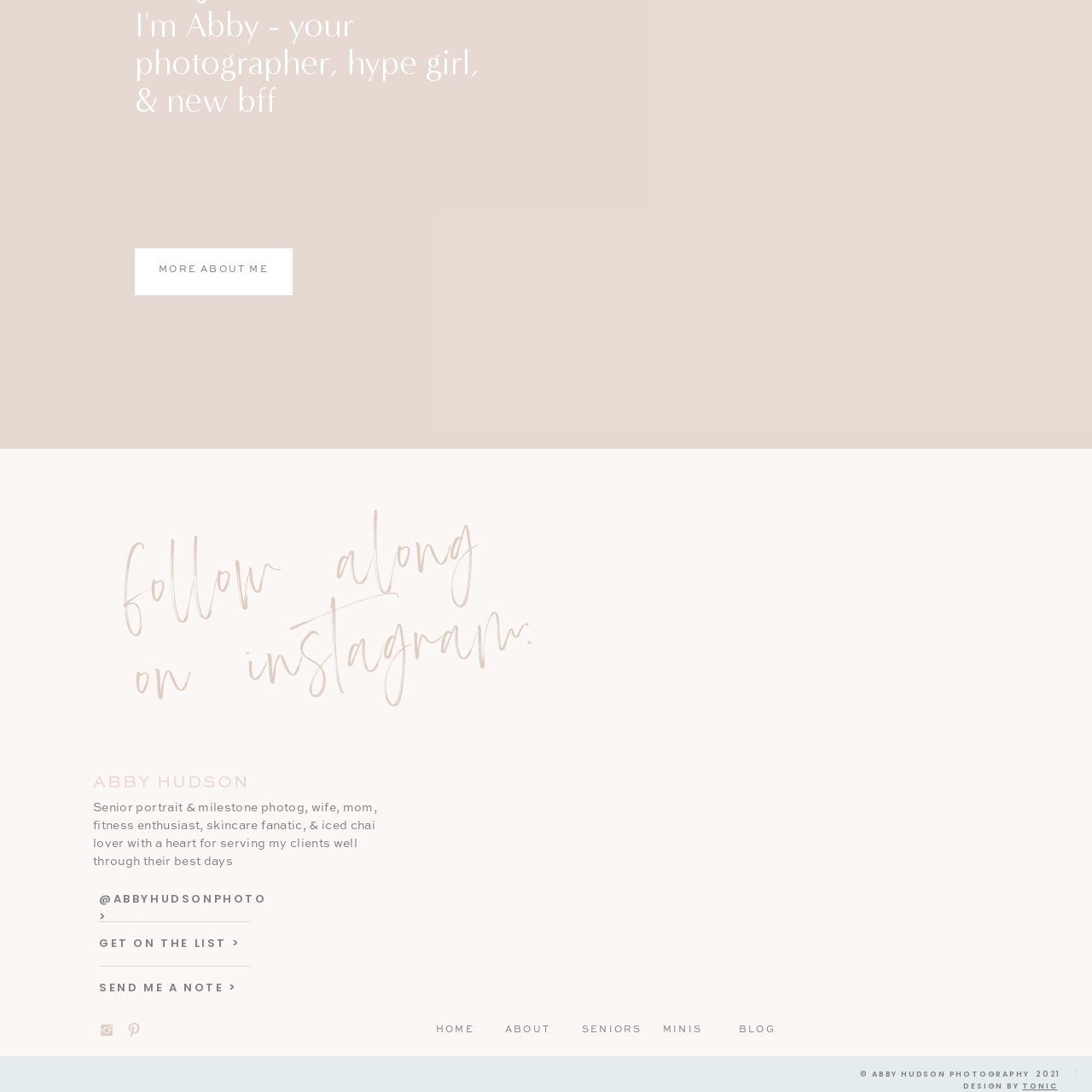Generate a thorough description of the part of the image enclosed by the red boundary.

The image showcases a modern and minimalist design element, featuring a simple yet elegant layout typical of a professional photography website. Positioned within the context of Abby Hudson Photography, this section may represent an artistic or branding aspect of her work. The aesthetics reflect a commitment to capturing personal milestones and significant moments, as suggested by the adjacent text emphasizing various services such as senior portraits, engagements, and family photography. This visual element is designed to enhance user engagement, inviting clients to explore the warmth and creativity of Abby’s photography style.